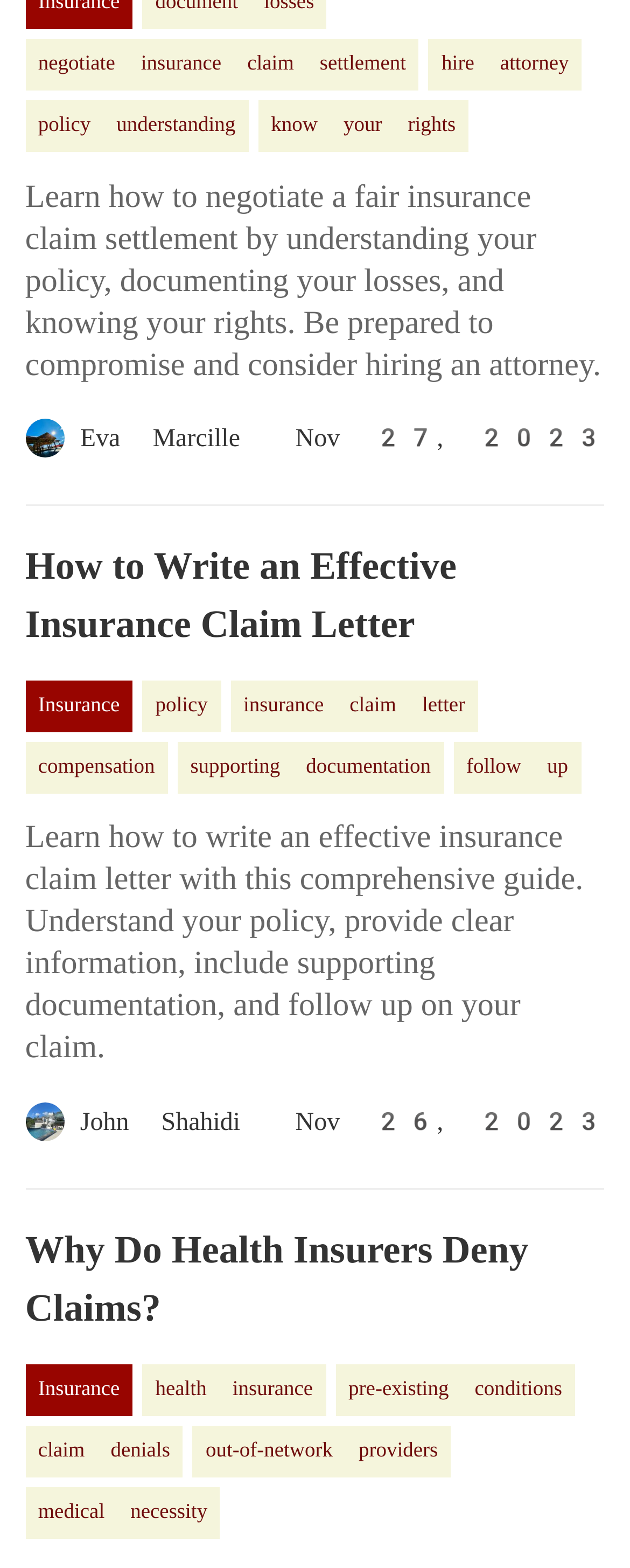Determine the bounding box coordinates of the area to click in order to meet this instruction: "Know your rights in insurance claims".

[0.41, 0.064, 0.744, 0.097]